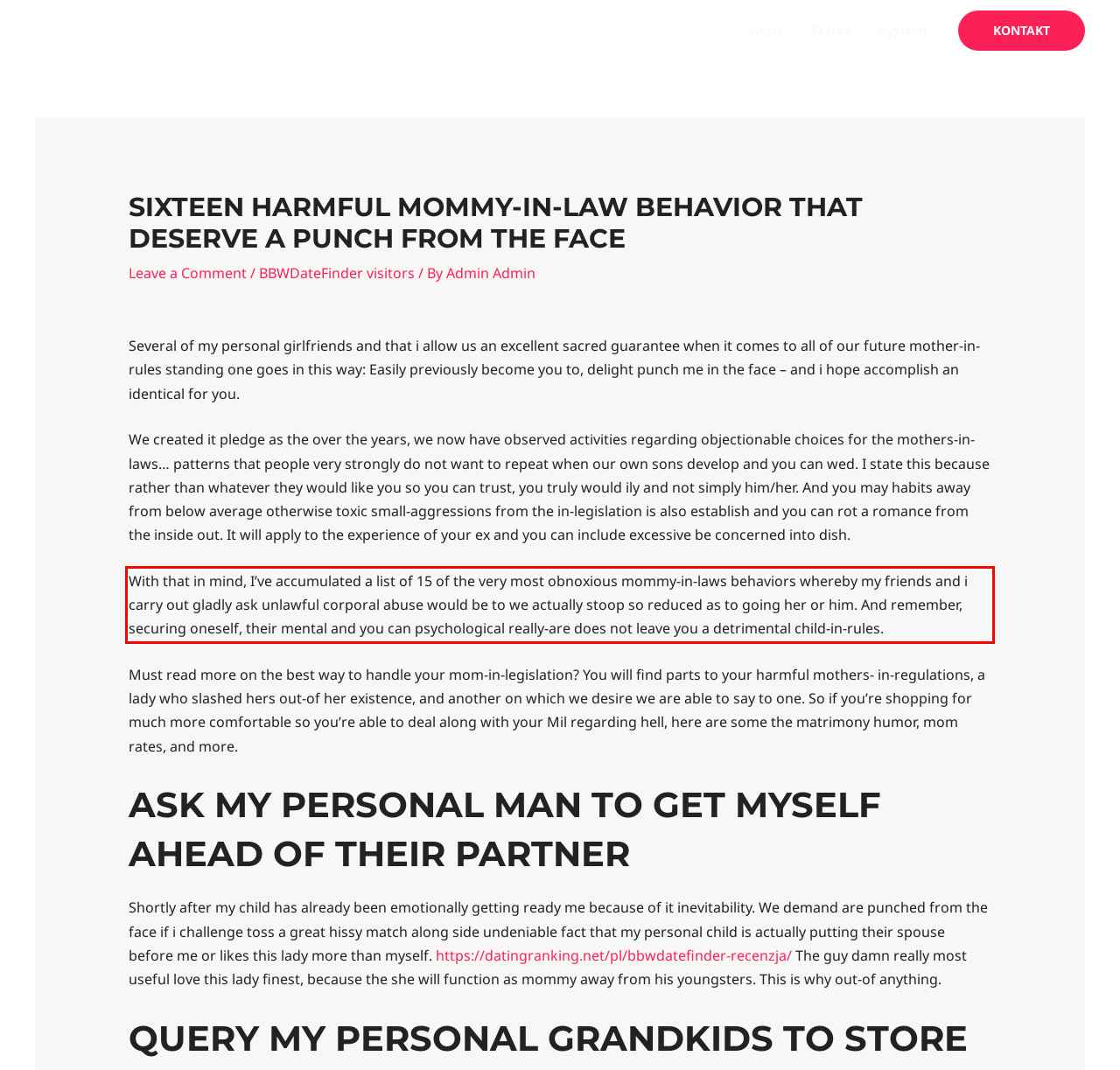Using the provided webpage screenshot, identify and read the text within the red rectangle bounding box.

With that in mind, I’ve accumulated a list of 15 of the very most obnoxious mommy-in-laws behaviors whereby my friends and i carry out gladly ask unlawful corporal abuse would be to we actually stoop so reduced as to going her or him. And remember, securing oneself, their mental and you can psychological really-are does not leave you a detrimental child-in-rules.